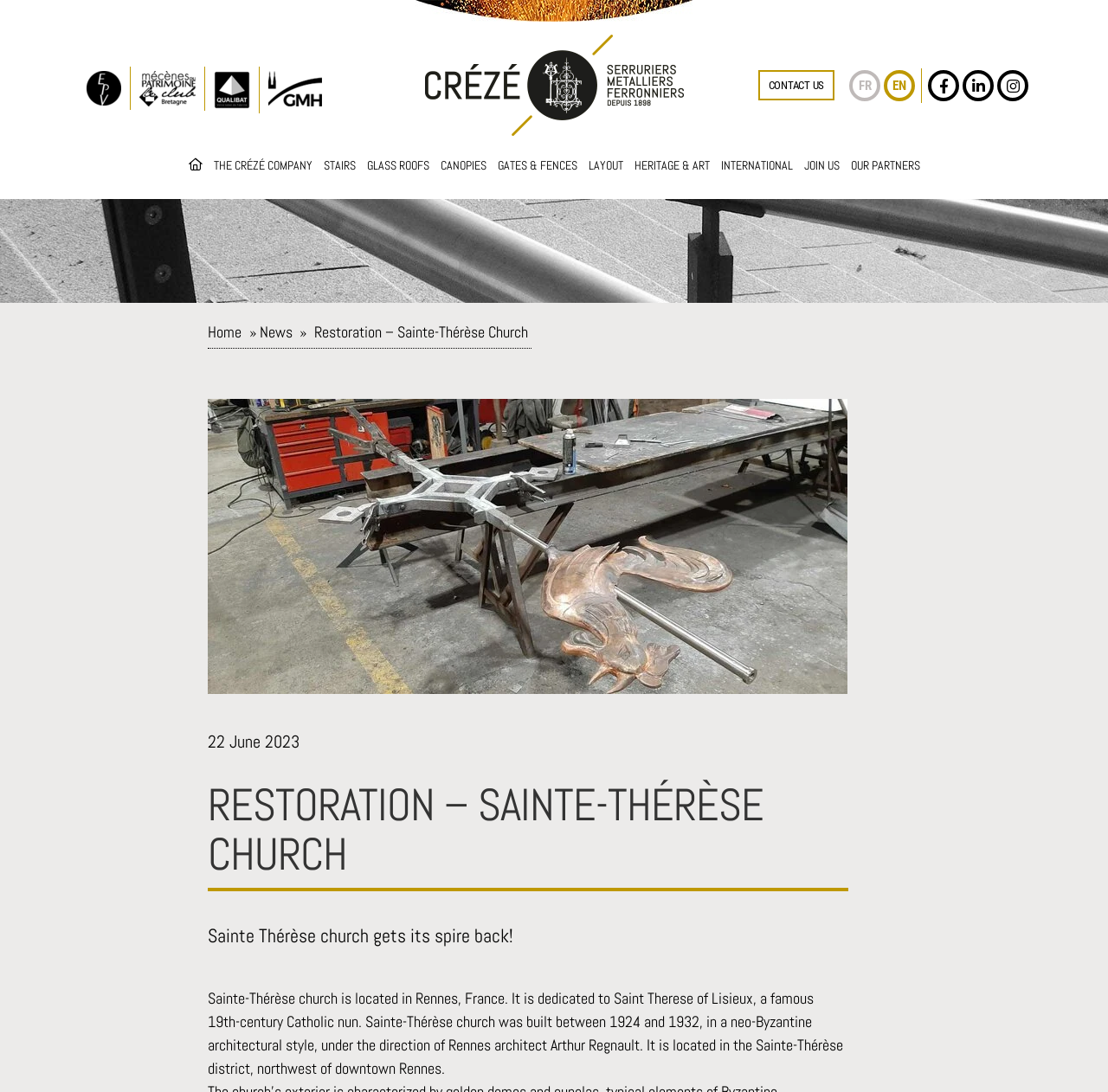Given the content of the image, can you provide a detailed answer to the question?
How many navigation menus are there?

I identified two navigation menus on the webpage, one at the top with links 'FR', 'EN', and others, and another on the left side with links 'THE CRÉZÉ COMPANY', 'STAIRS', and others.